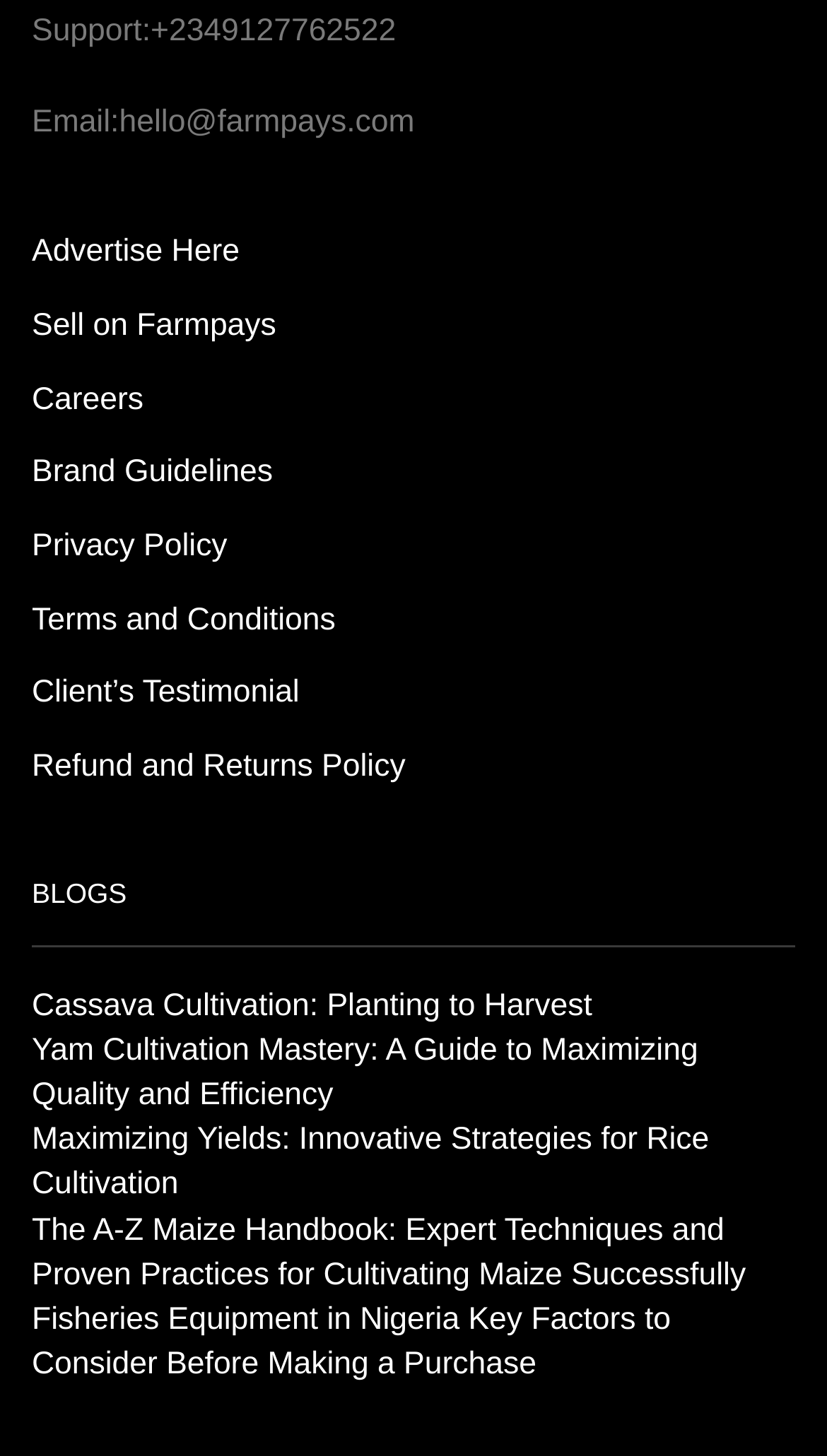Using the given description, provide the bounding box coordinates formatted as (top-left x, top-left y, bottom-right x, bottom-right y), with all values being floating point numbers between 0 and 1. Description: Client’s Testimonial​

[0.038, 0.452, 0.362, 0.503]